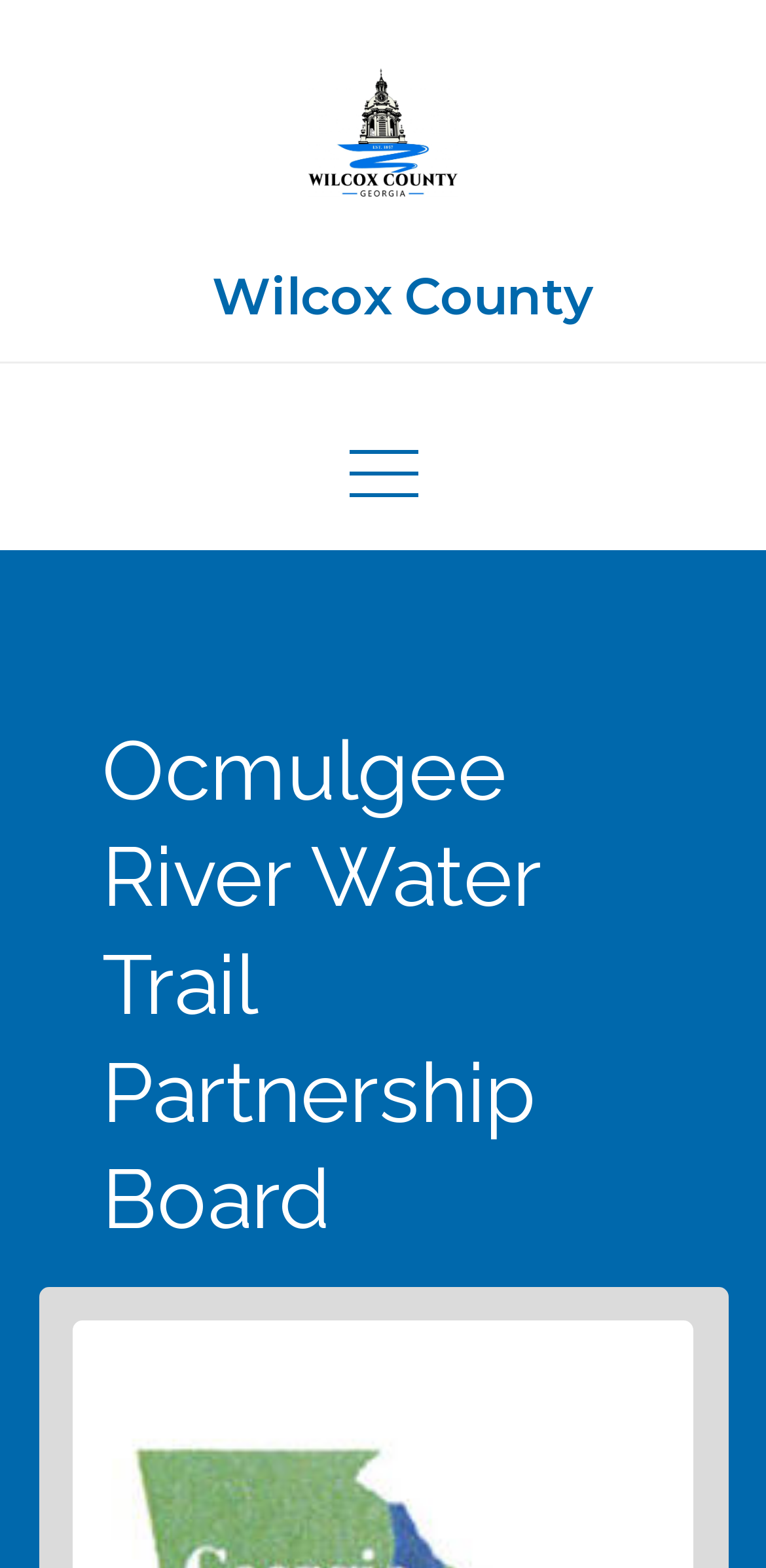Predict the bounding box of the UI element based on the description: "Wilcox County". The coordinates should be four float numbers between 0 and 1, formatted as [left, top, right, bottom].

[0.277, 0.169, 0.774, 0.209]